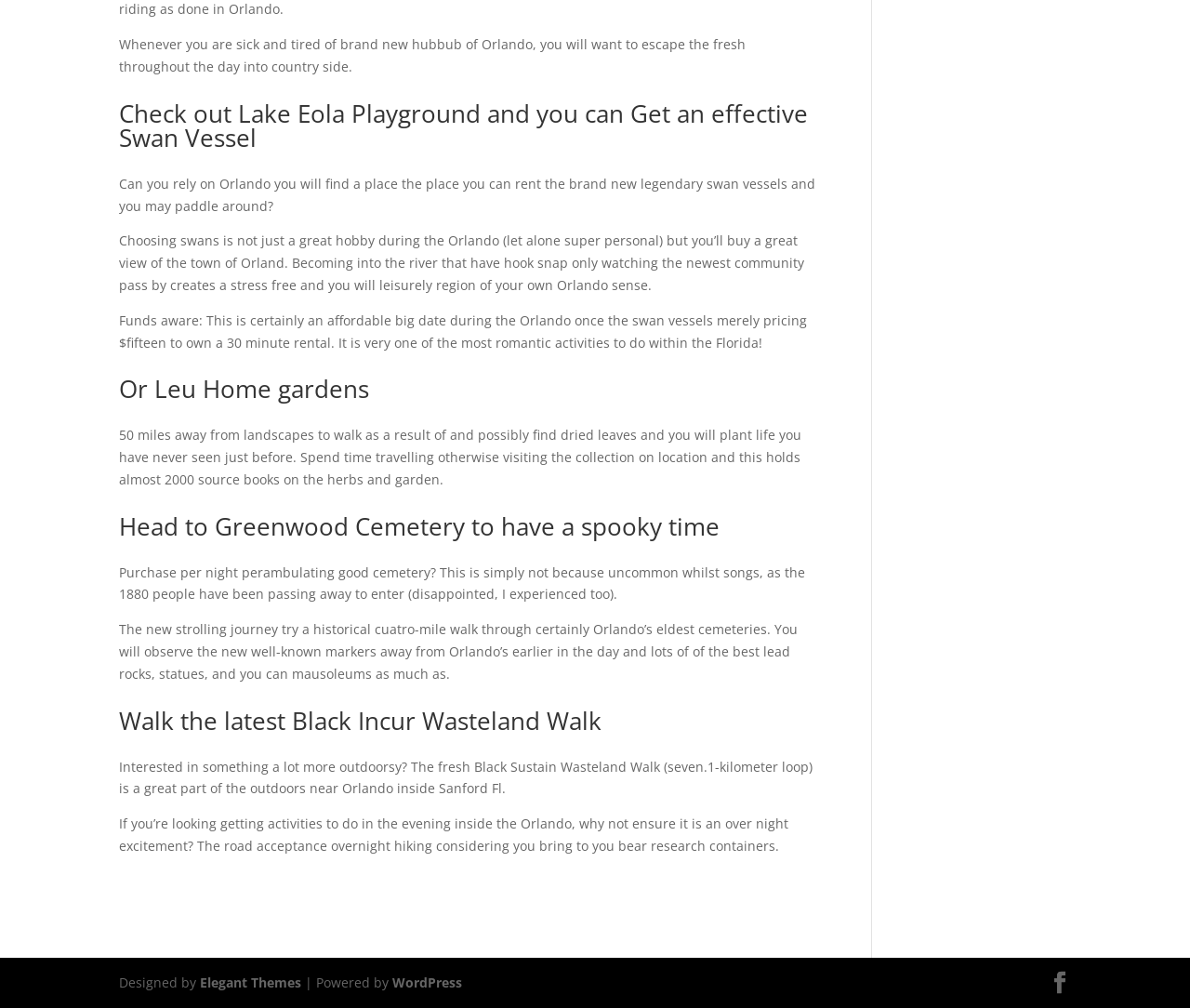What is the purpose of the walking journey at Greenwood Cemetery?
Answer the question with as much detail as possible.

The purpose of the walking journey at Greenwood Cemetery can be found in the text 'The new strolling journey try a historical cuatro-mile walk through certainly Orlando’s eldest cemeteries.'